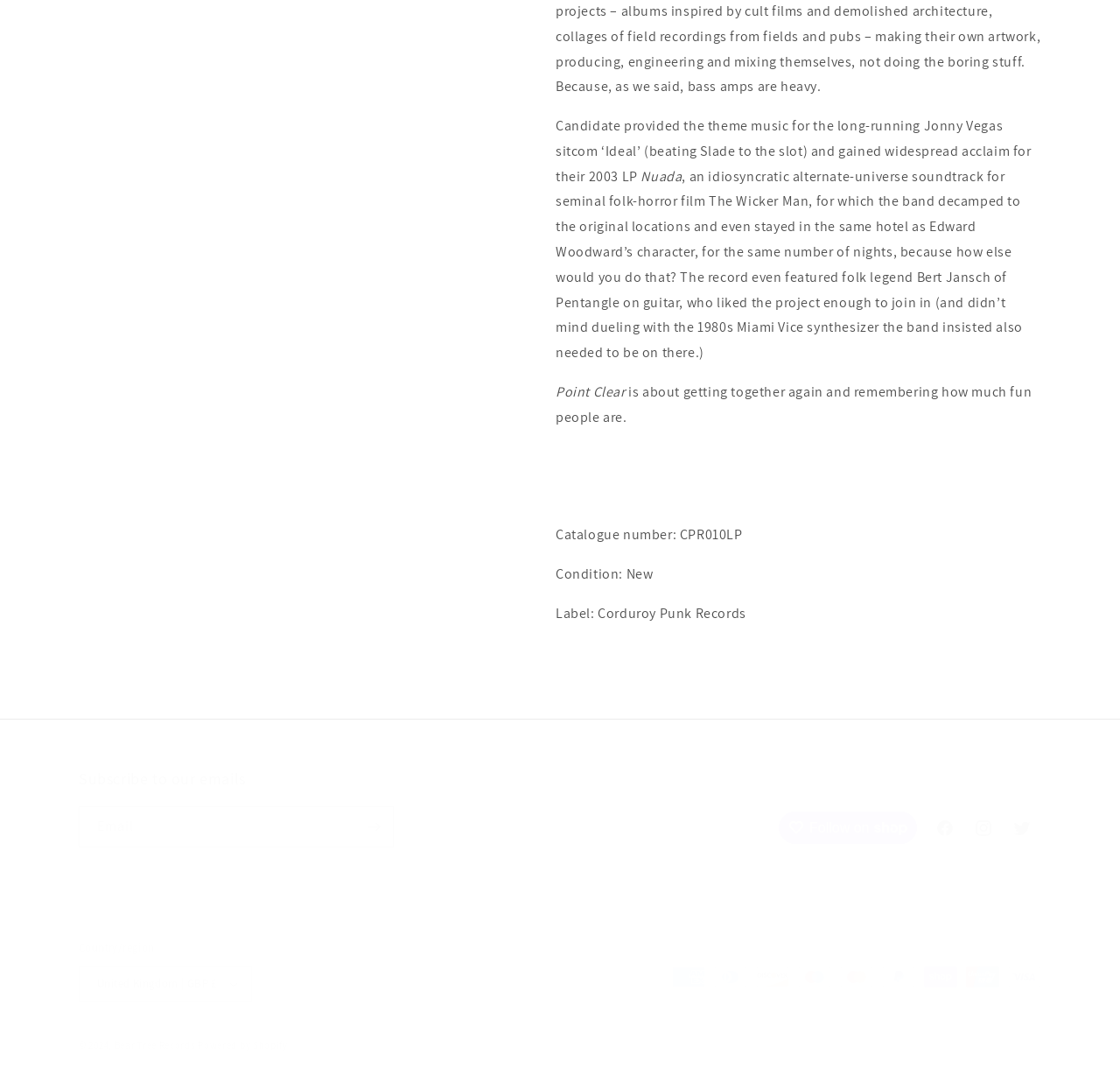Please identify the bounding box coordinates for the region that you need to click to follow this instruction: "Follow on Shop".

[0.695, 0.76, 0.819, 0.79]